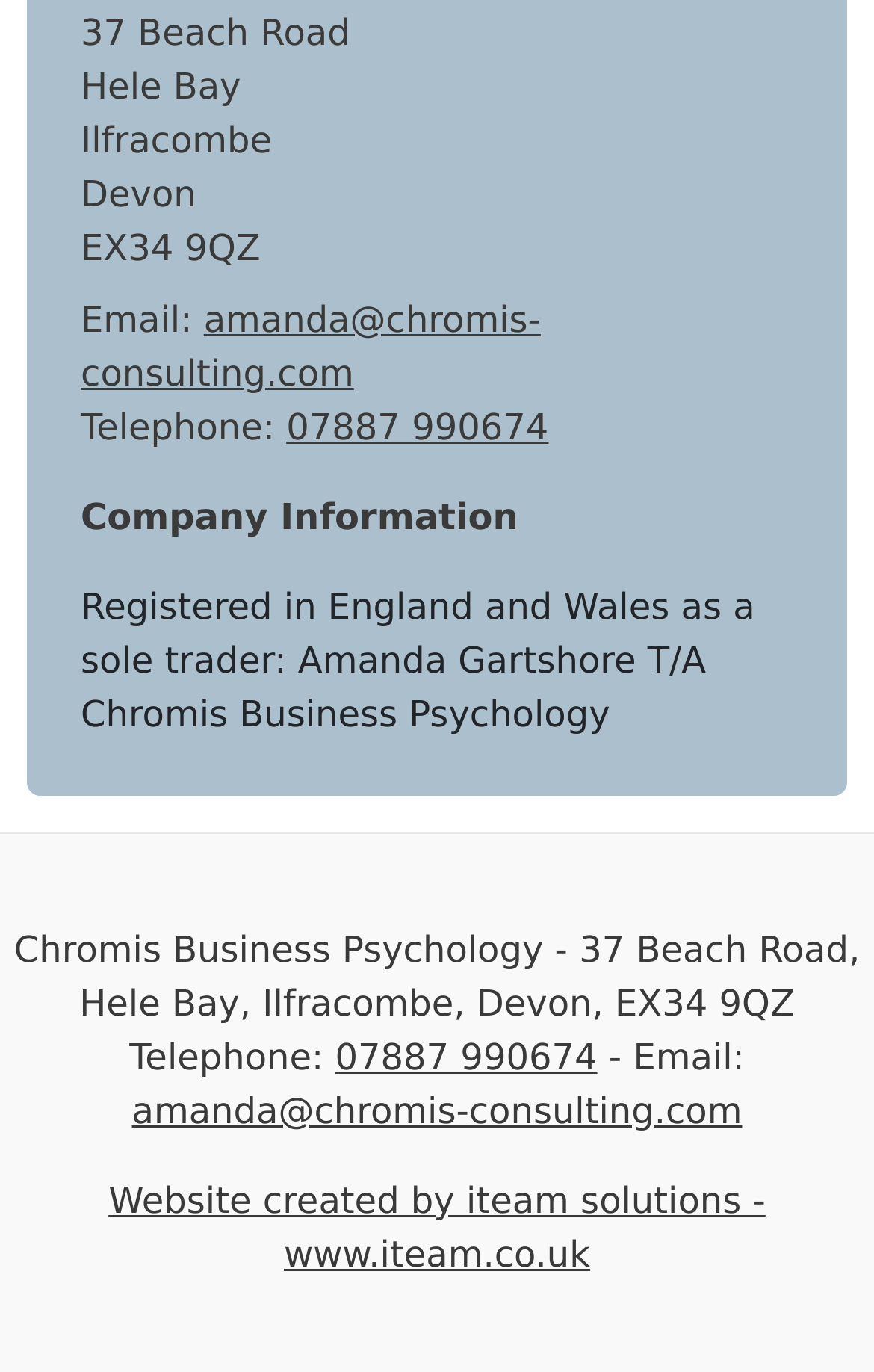Given the element description: "amanda@chromis-consulting.com", predict the bounding box coordinates of the UI element it refers to, using four float numbers between 0 and 1, i.e., [left, top, right, bottom].

[0.151, 0.794, 0.849, 0.825]